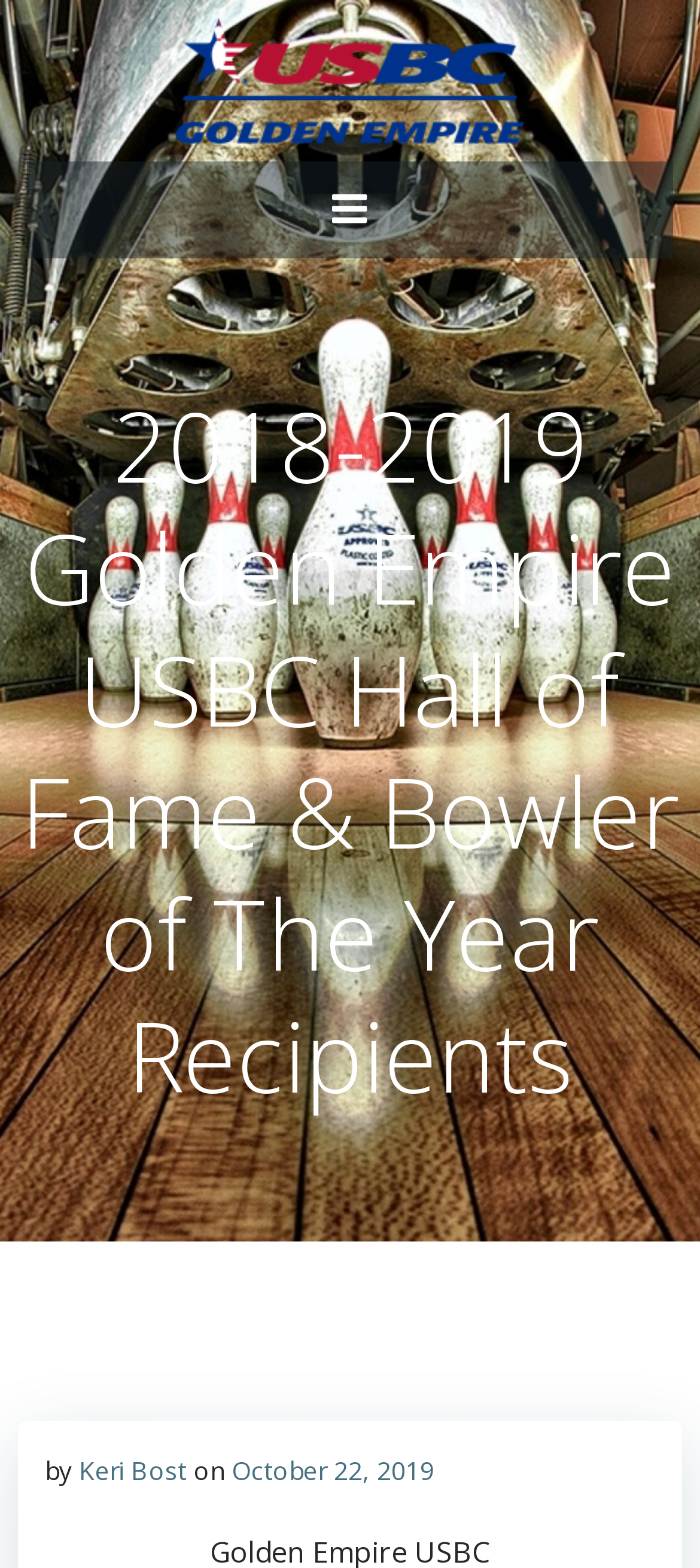Describe all the significant parts and information present on the webpage.

The webpage appears to be an announcement page for the Golden Empire USBC Hall of Fame inductees and Bowler of the Year recipients for the 2018-2019 season. 

At the top of the page, there are two links, one with no text and the other labeled "Menu", which are positioned side by side, with the "Menu" link slightly to the right. The "Menu" link has an accompanying image to its right.

Below these links, there is a prominent heading that spans almost the entire width of the page, announcing the 2018-2019 Golden Empire USBC Hall of Fame and Bowler of the Year recipients.

Towards the bottom of the page, there is a section with text that indicates the author and date of the announcement. The text "by" is followed by a link to the author, "Keri Bost", and then the text "on" is followed by a link to the date, "October 22, 2019".